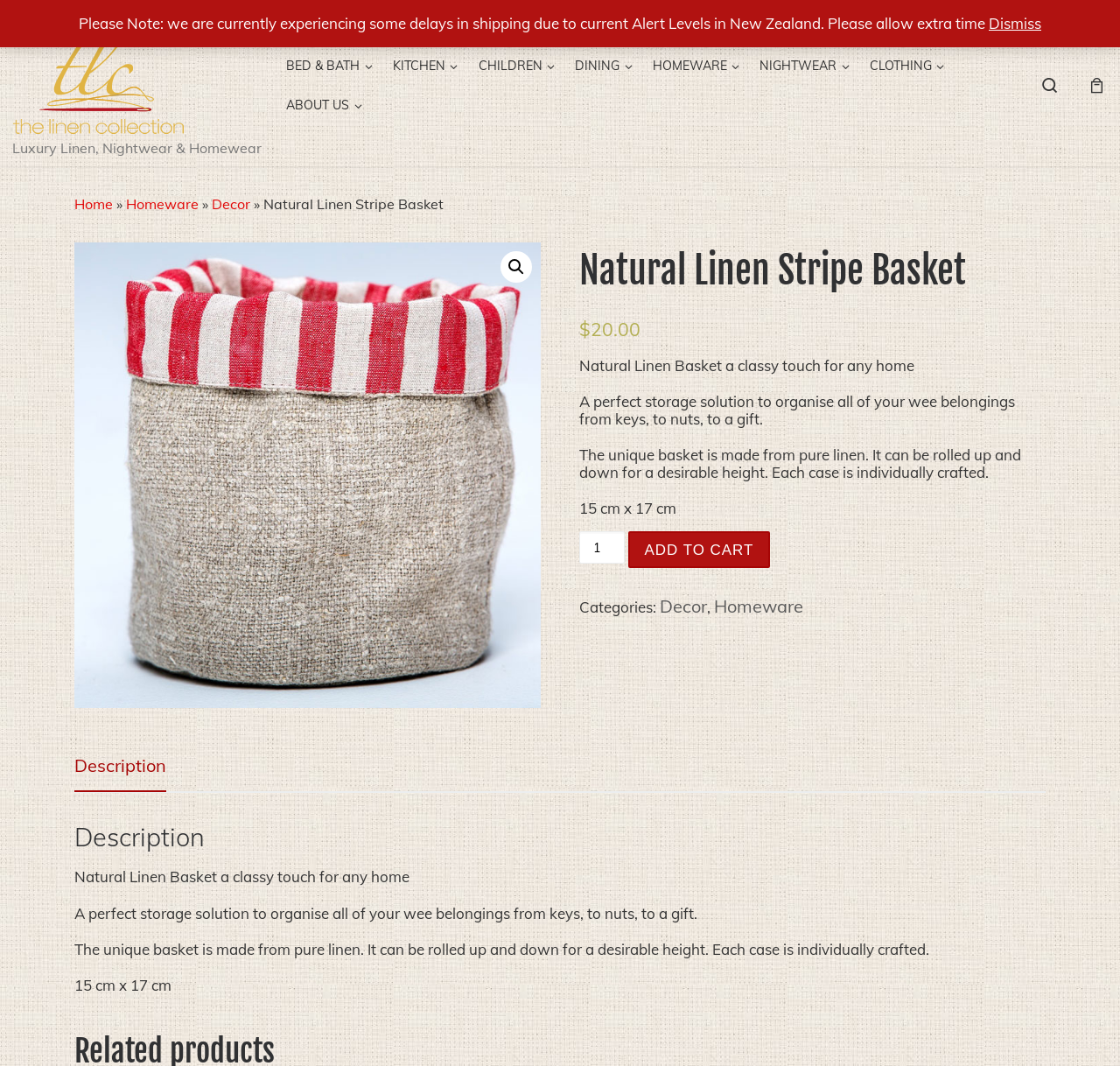Determine the bounding box coordinates of the clickable region to execute the instruction: "Search for products". The coordinates should be four float numbers between 0 and 1, denoted as [left, top, right, bottom].

[0.916, 0.052, 0.958, 0.108]